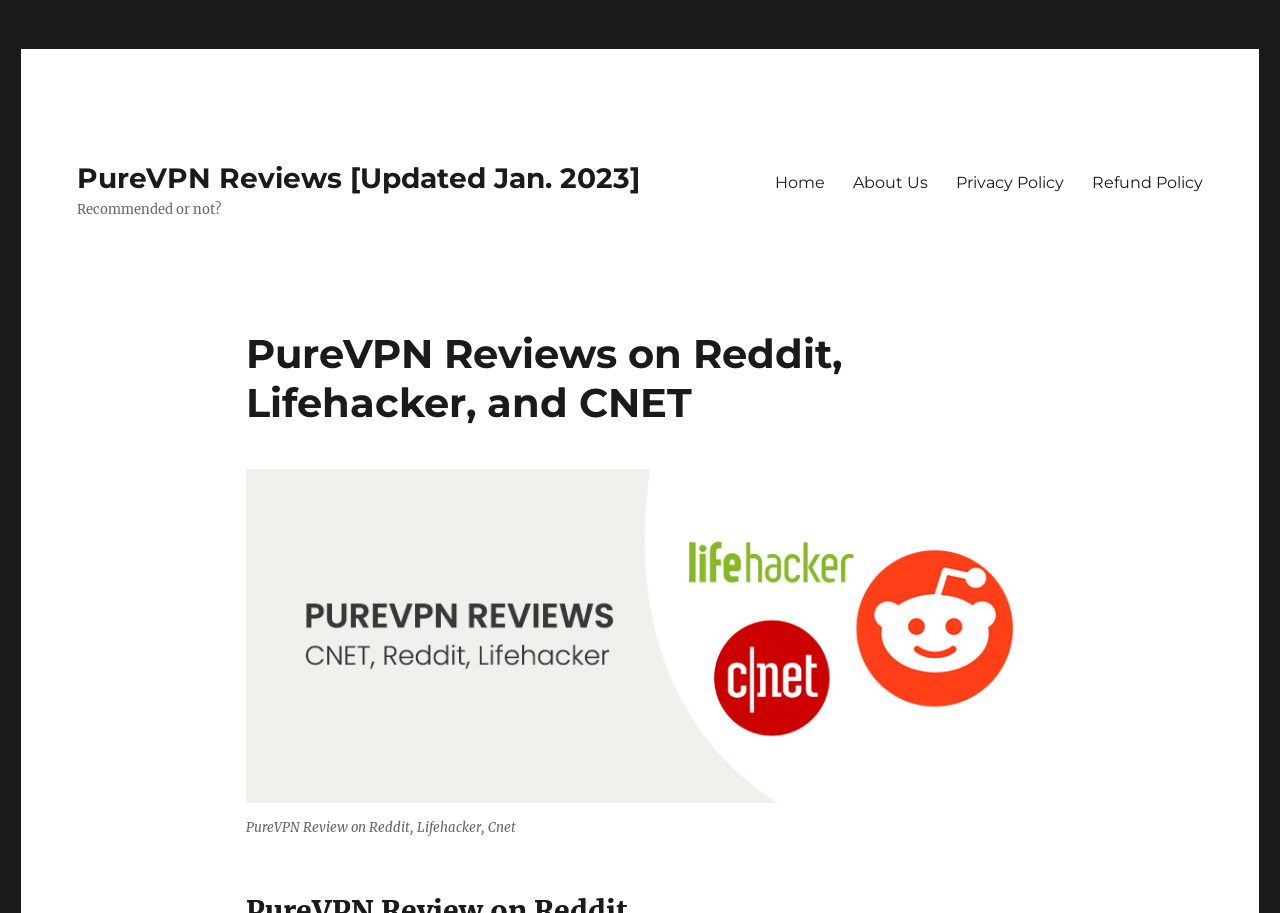Is the VPN recommended?
Give a thorough and detailed response to the question.

The webpage has a section 'Recommended or not?' but it does not provide a clear answer to whether the VPN is recommended or not.